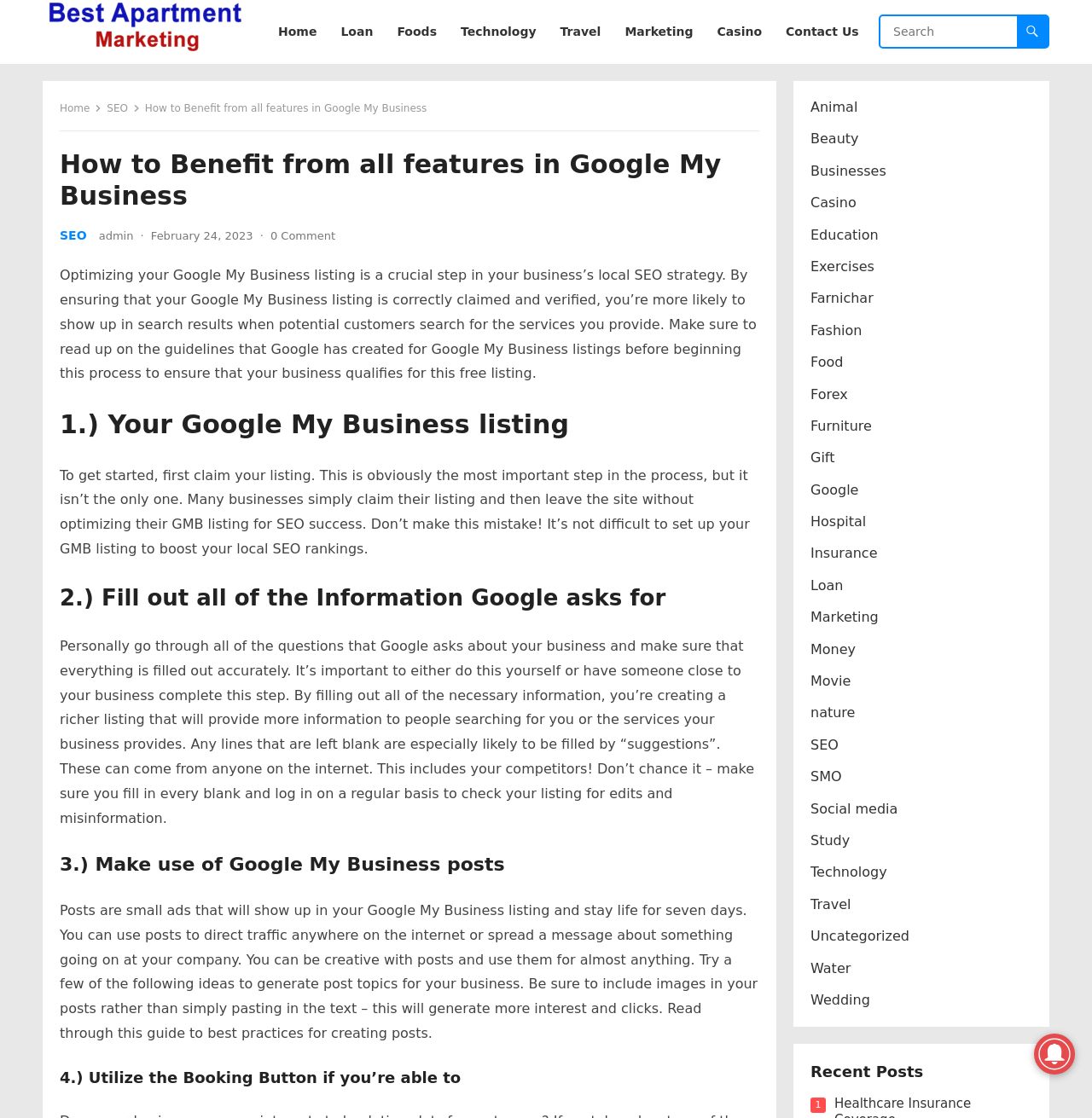Determine the bounding box coordinates for the UI element with the following description: "name="s" placeholder="Search"". The coordinates should be four float numbers between 0 and 1, represented as [left, top, right, bottom].

[0.806, 0.014, 0.959, 0.042]